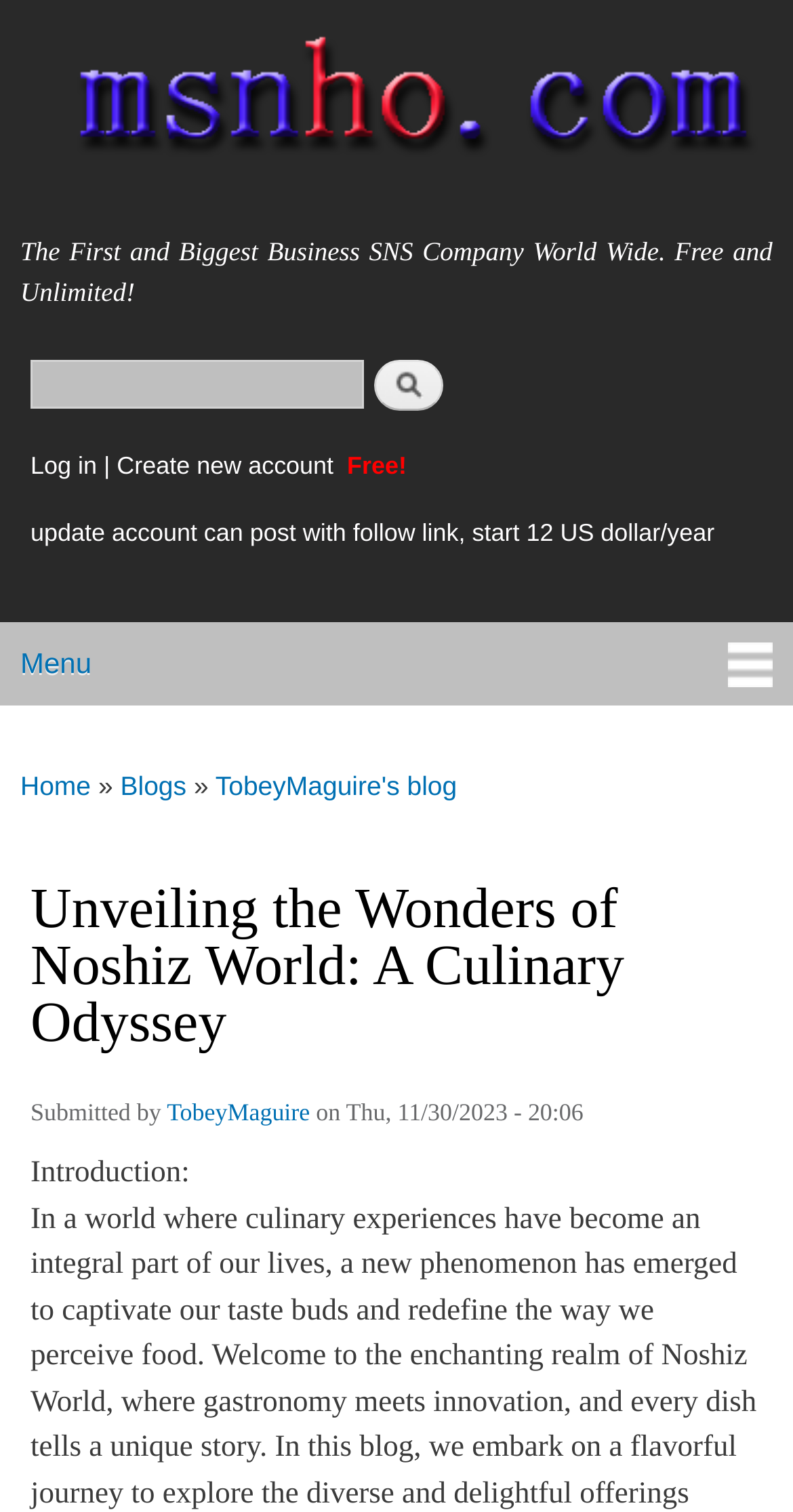Identify the bounding box coordinates of the clickable region required to complete the instruction: "Search for something". The coordinates should be given as four float numbers within the range of 0 and 1, i.e., [left, top, right, bottom].

[0.038, 0.238, 0.459, 0.271]